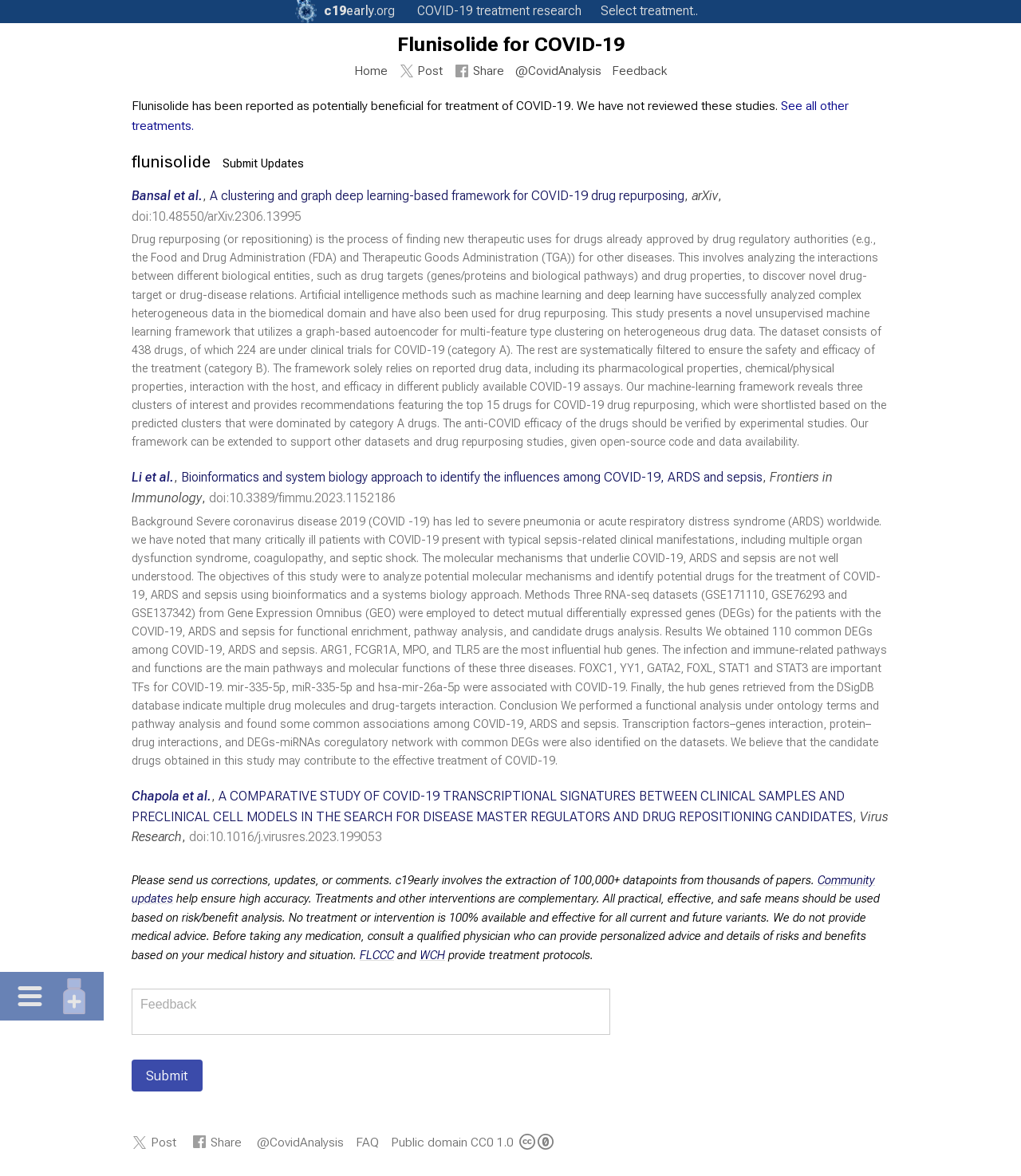Provide a short answer using a single word or phrase for the following question: 
What is the topic of the webpage?

COVID-19 treatment